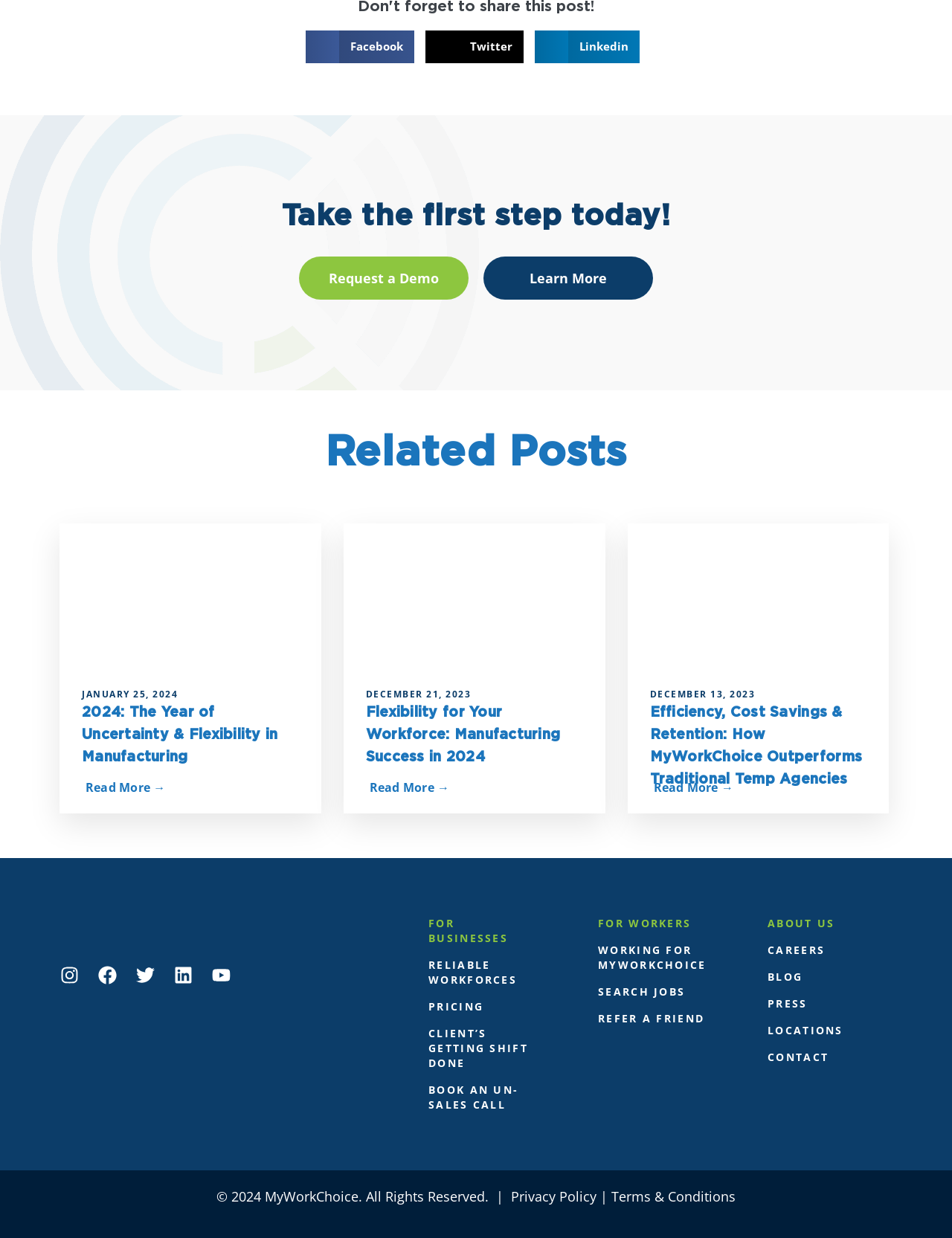Please identify the bounding box coordinates of the element that needs to be clicked to perform the following instruction: "Click on 'Request a Demo'".

[0.314, 0.207, 0.492, 0.242]